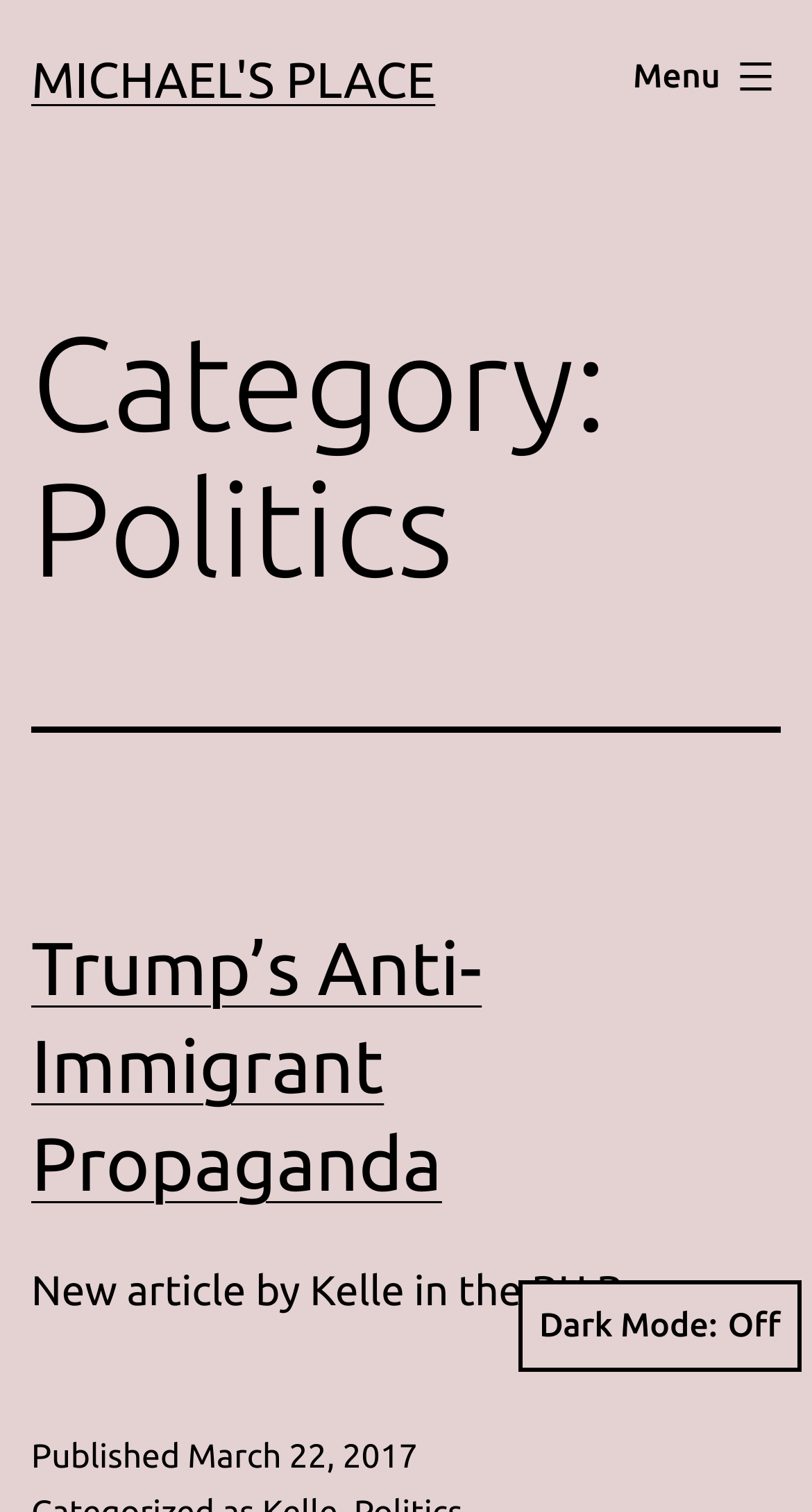For the following element description, predict the bounding box coordinates in the format (top-left x, top-left y, bottom-right x, bottom-right y). All values should be floating point numbers between 0 and 1. Description: Trump’s Anti-Immigrant Propaganda

[0.038, 0.612, 0.593, 0.797]